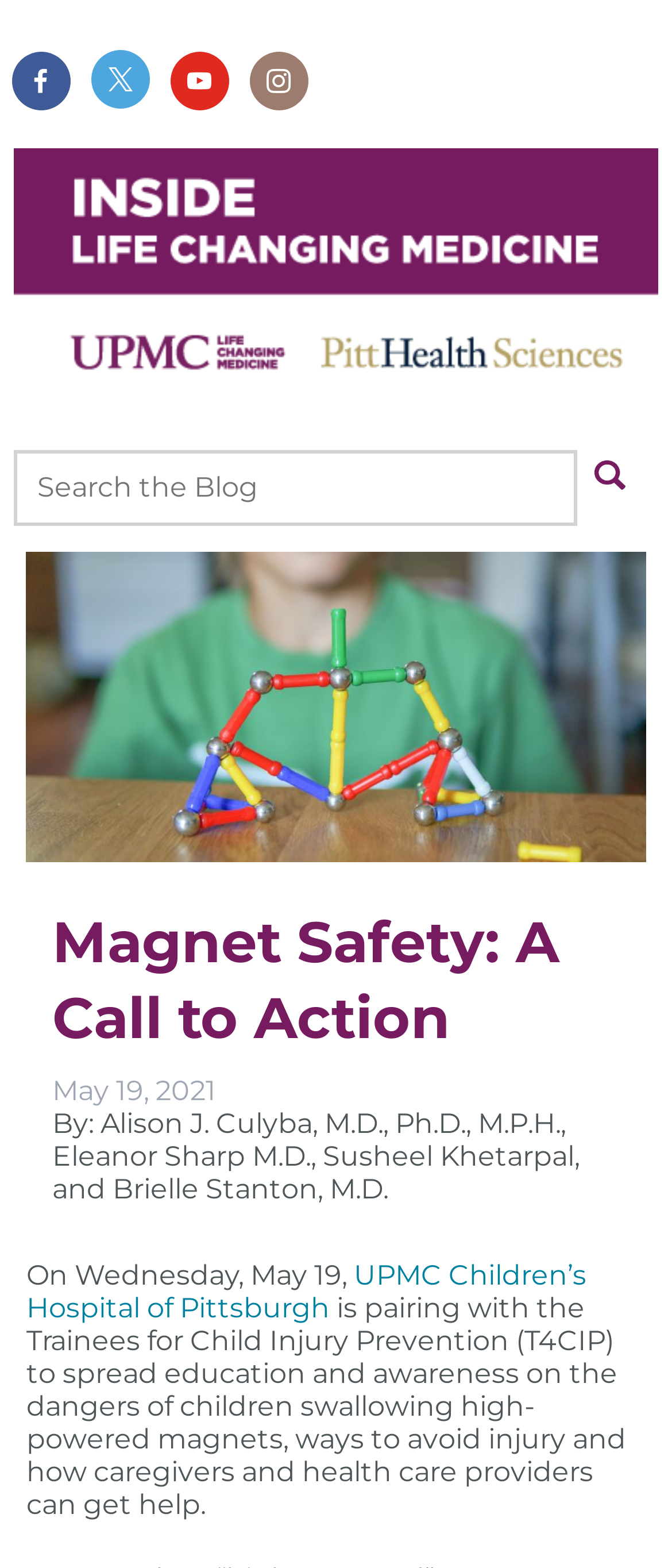Mark the bounding box of the element that matches the following description: "UPMC Children’s Hospital of Pittsburgh".

[0.039, 0.802, 0.873, 0.844]